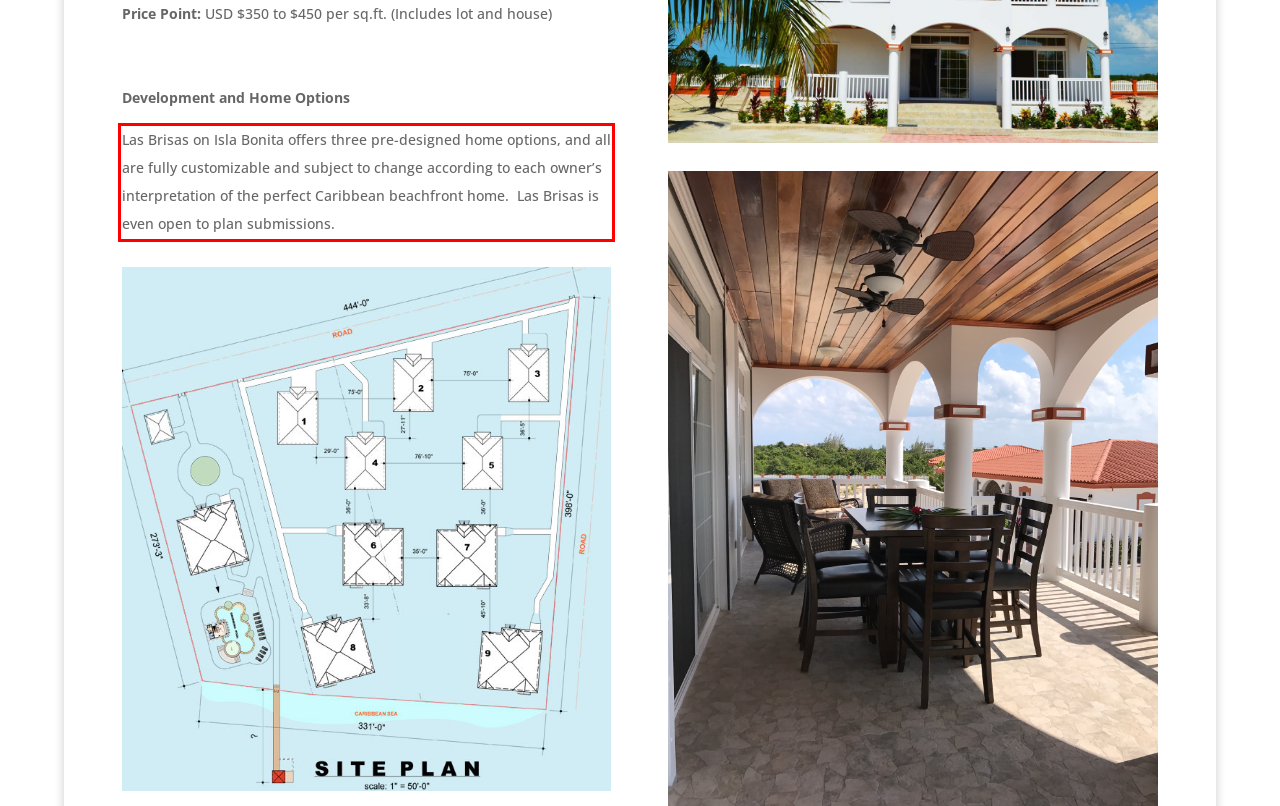Using the provided screenshot, read and generate the text content within the red-bordered area.

Las Brisas on Isla Bonita offers three pre-designed home options, and all are fully customizable and subject to change according to each owner’s interpretation of the perfect Caribbean beachfront home. Las Brisas is even open to plan submissions.